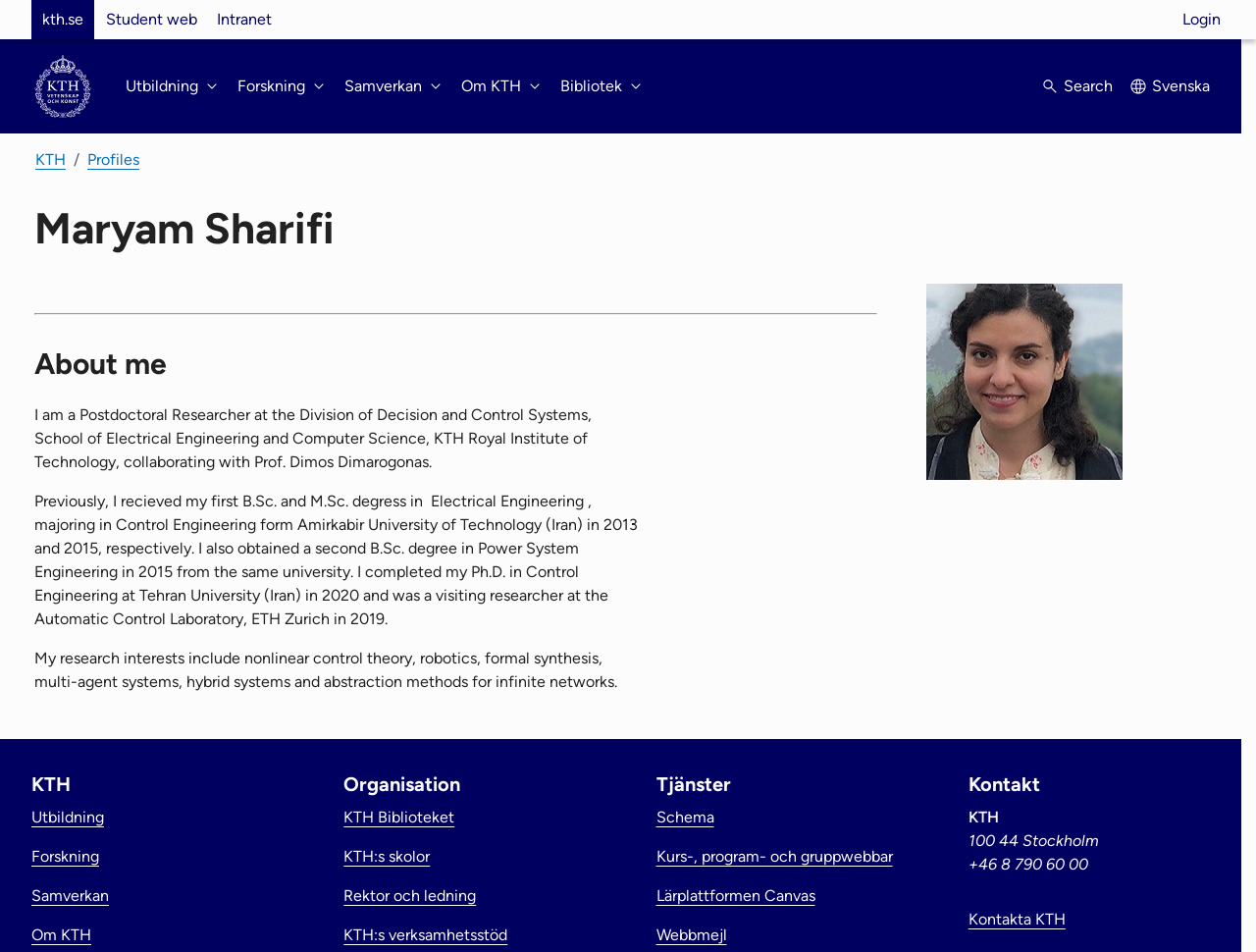What is the phone number of KTH?
Answer with a single word or short phrase according to what you see in the image.

+46 8 790 60 00